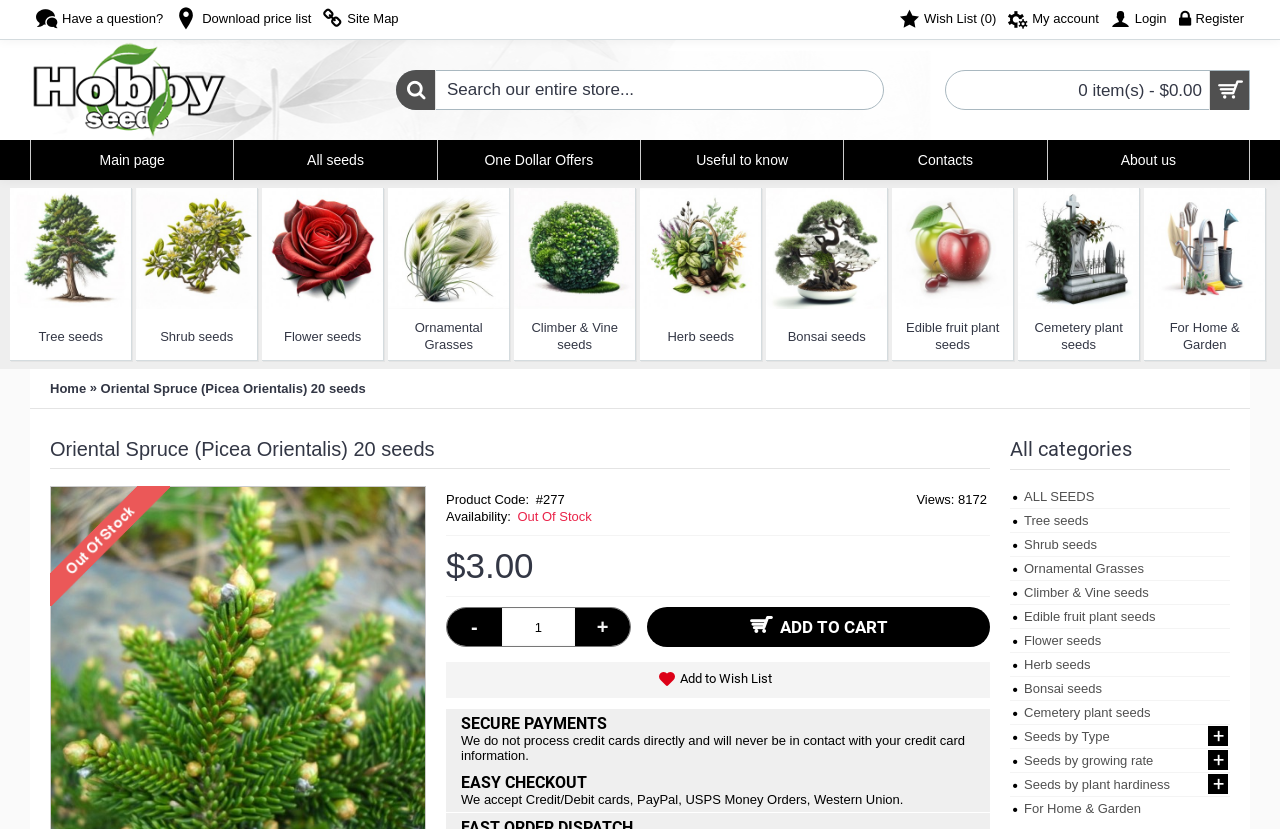Please specify the bounding box coordinates for the clickable region that will help you carry out the instruction: "Login to account".

[0.863, 0.0, 0.916, 0.048]